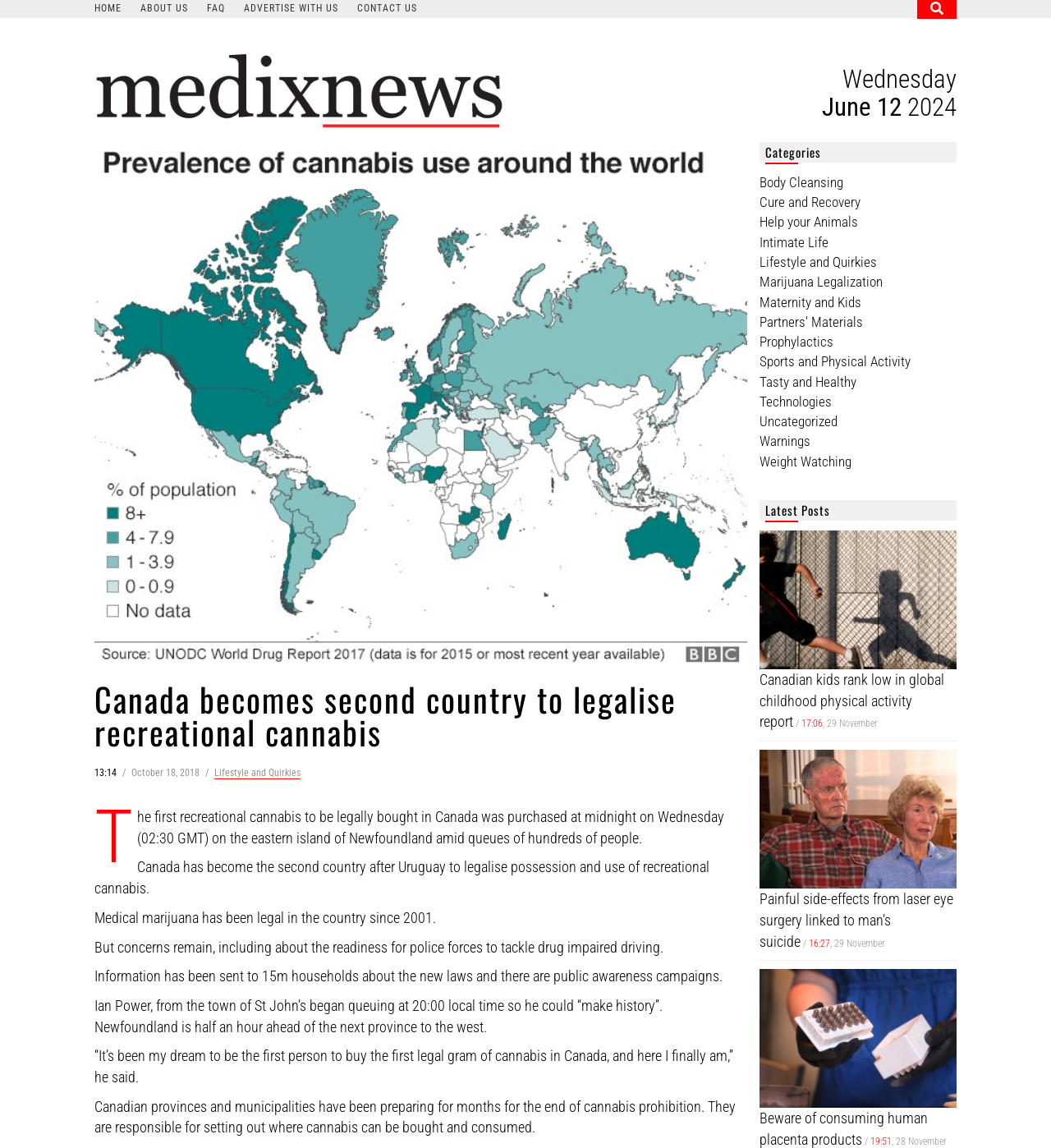Please provide a comprehensive response to the question based on the details in the image: How many households received information about the new laws?

I found the number of households that received information about the new laws by reading the text 'Information has been sent to 15m households about the new laws and there are public awareness campaigns'.